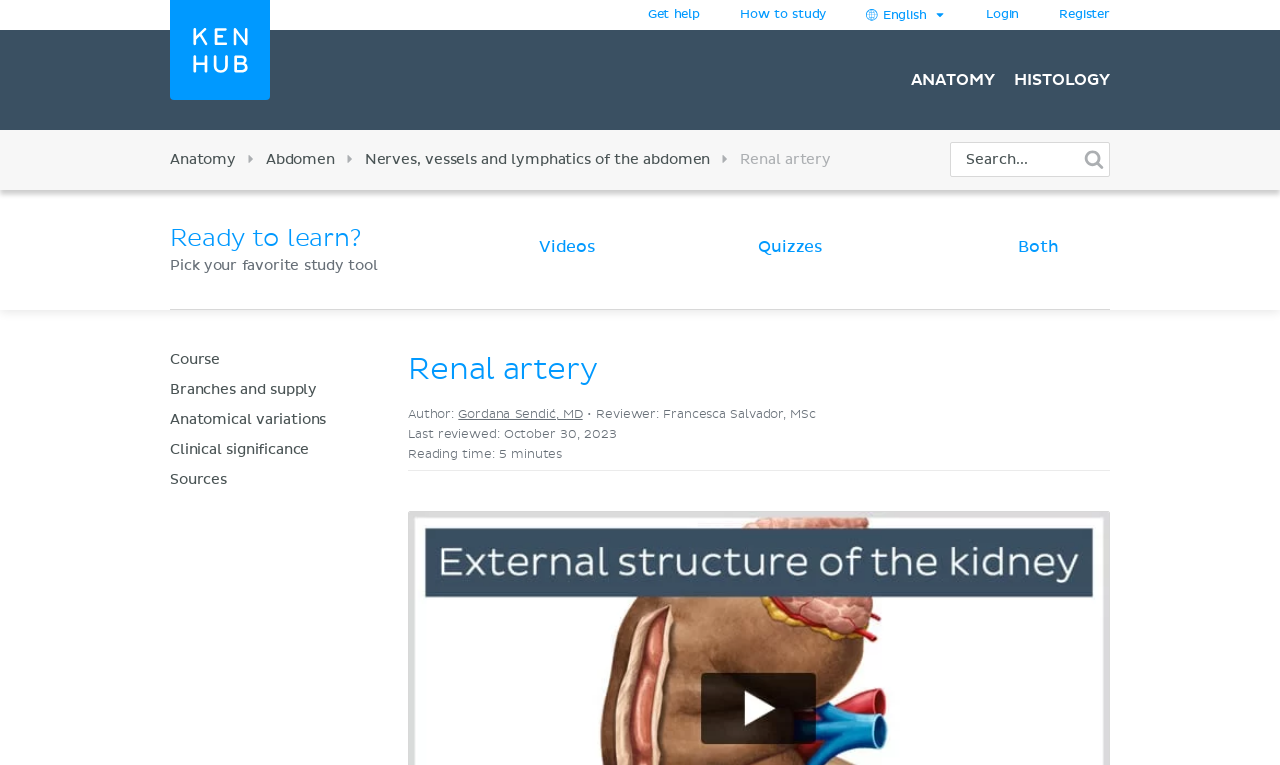Kindly respond to the following question with a single word or a brief phrase: 
How many study tools are available?

3